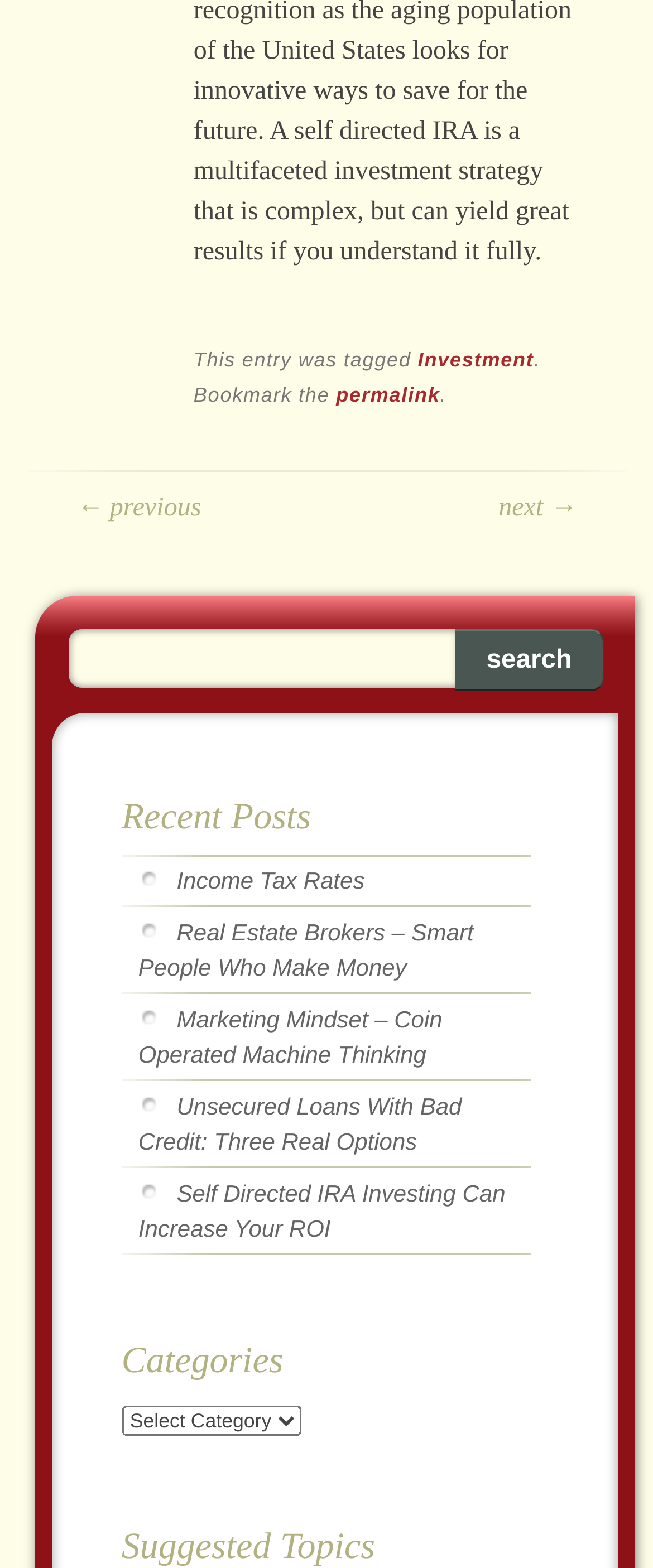Find the bounding box coordinates of the UI element according to this description: "← Previous".

[0.117, 0.315, 0.308, 0.333]